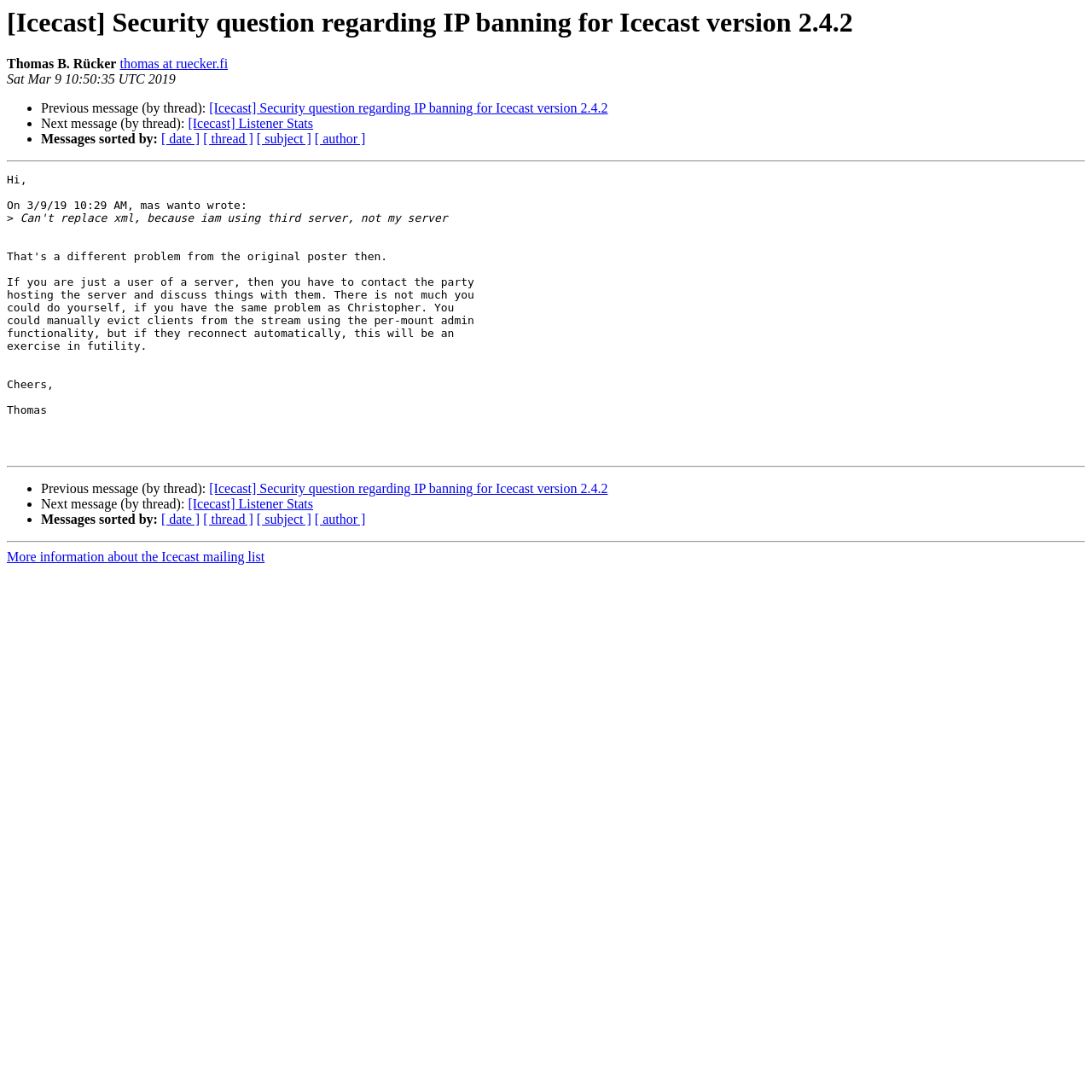Provide an in-depth description of the elements and layout of the webpage.

This webpage appears to be a discussion thread or forum post related to Icecast, a streaming media server. At the top, there is a heading that reads "[Icecast] Security question regarding IP banning for Icecast version 2.4.2". Below the heading, there is information about the author, Thomas B. Rücker, including his email address. The post date, "Sat Mar 9 10:50:35 UTC 2019", is also displayed.

The main content of the post is a message from the author, which spans multiple lines and includes a quote from another user, mas wanto. The message is divided into two sections by horizontal separators.

On the left side of the page, there are navigation links to previous and next messages in the thread, as well as links to sort messages by date, thread, subject, or author. These links are arranged vertically and are separated by bullet points.

At the bottom of the page, there is another horizontal separator, followed by a link to more information about the Icecast mailing list.